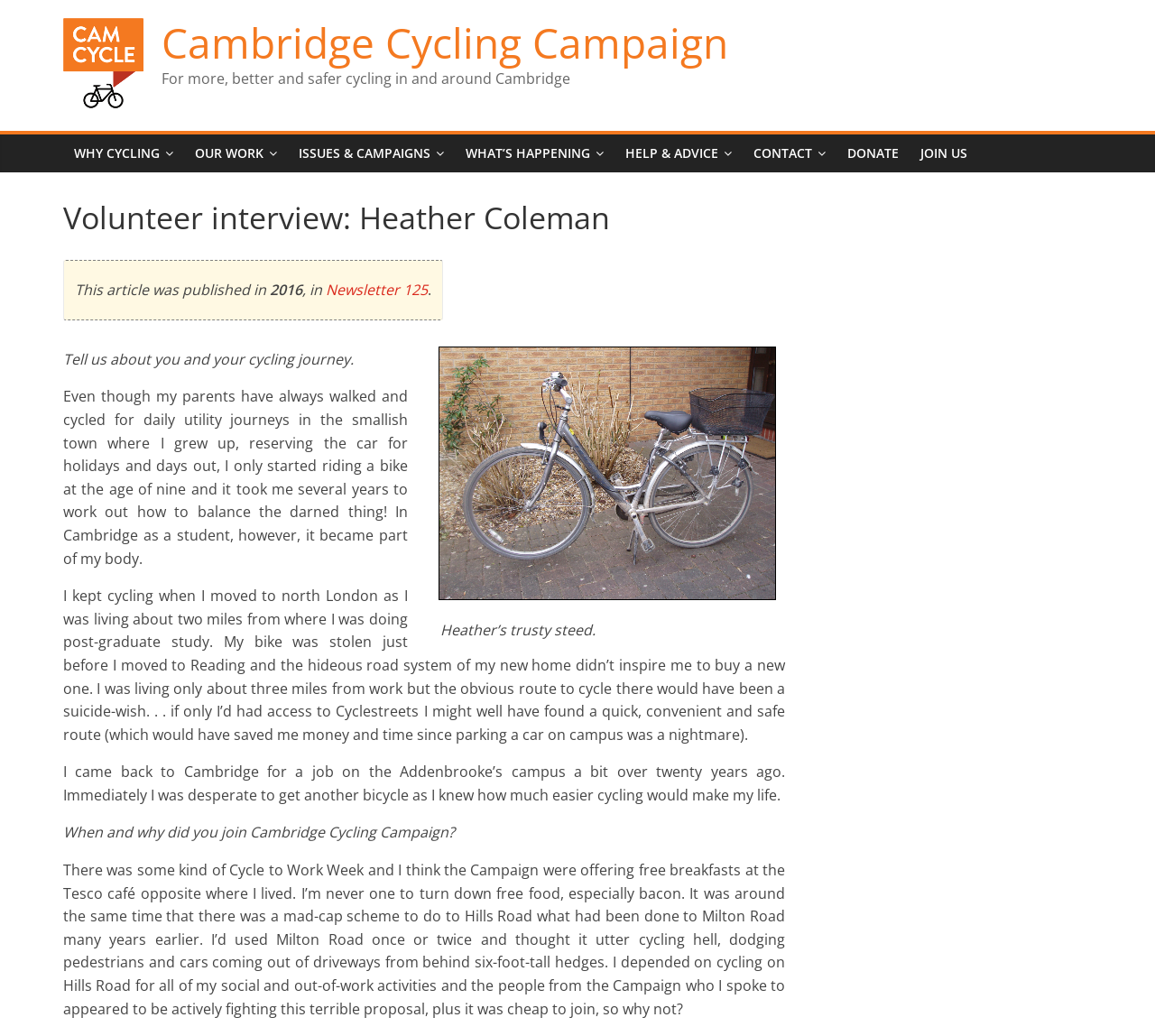Please identify the bounding box coordinates of the element I need to click to follow this instruction: "Contact Us".

None